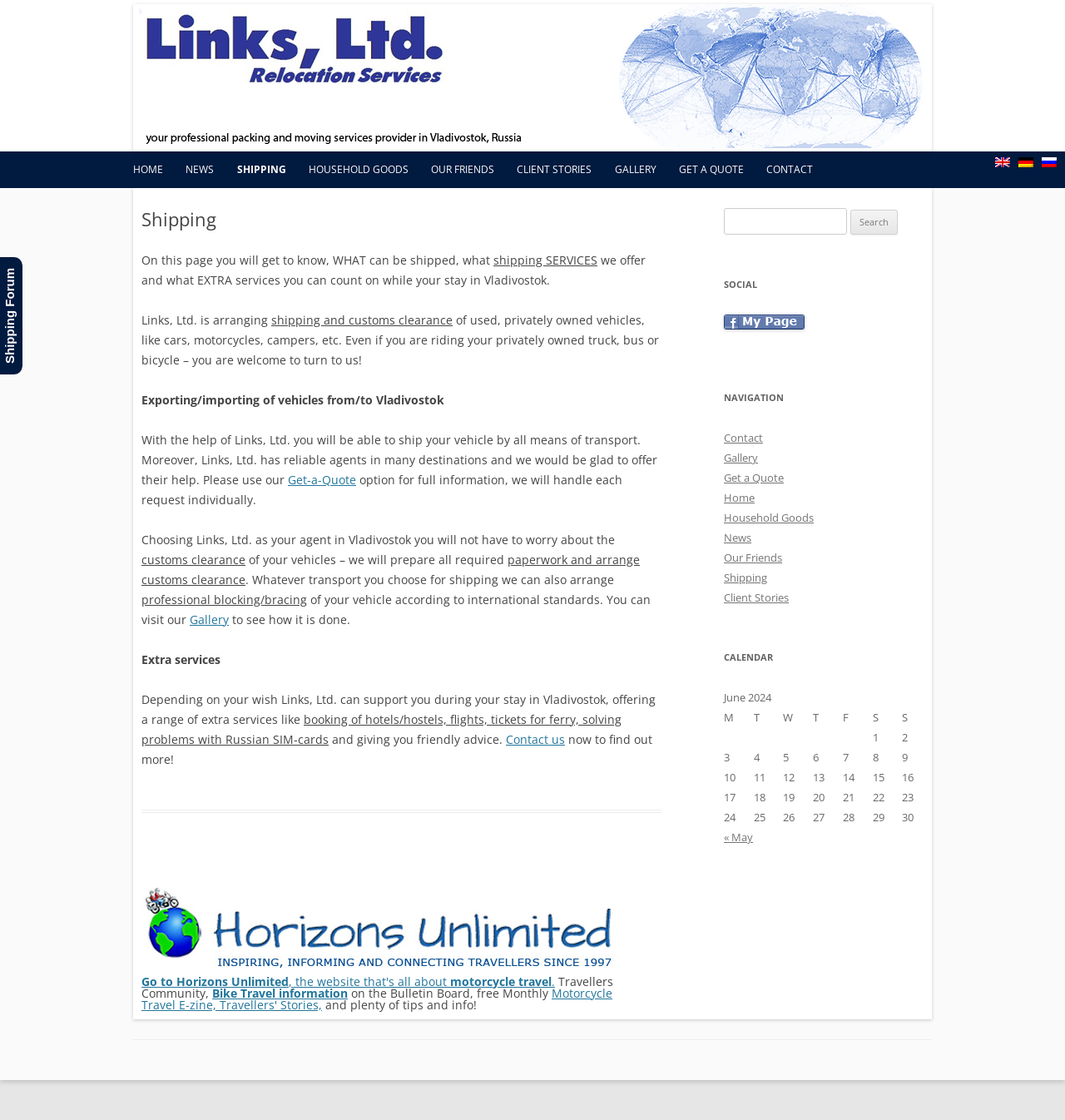Provide the bounding box coordinates for the area that should be clicked to complete the instruction: "Read the guide on enabling 'Make Offers' on Depop".

None